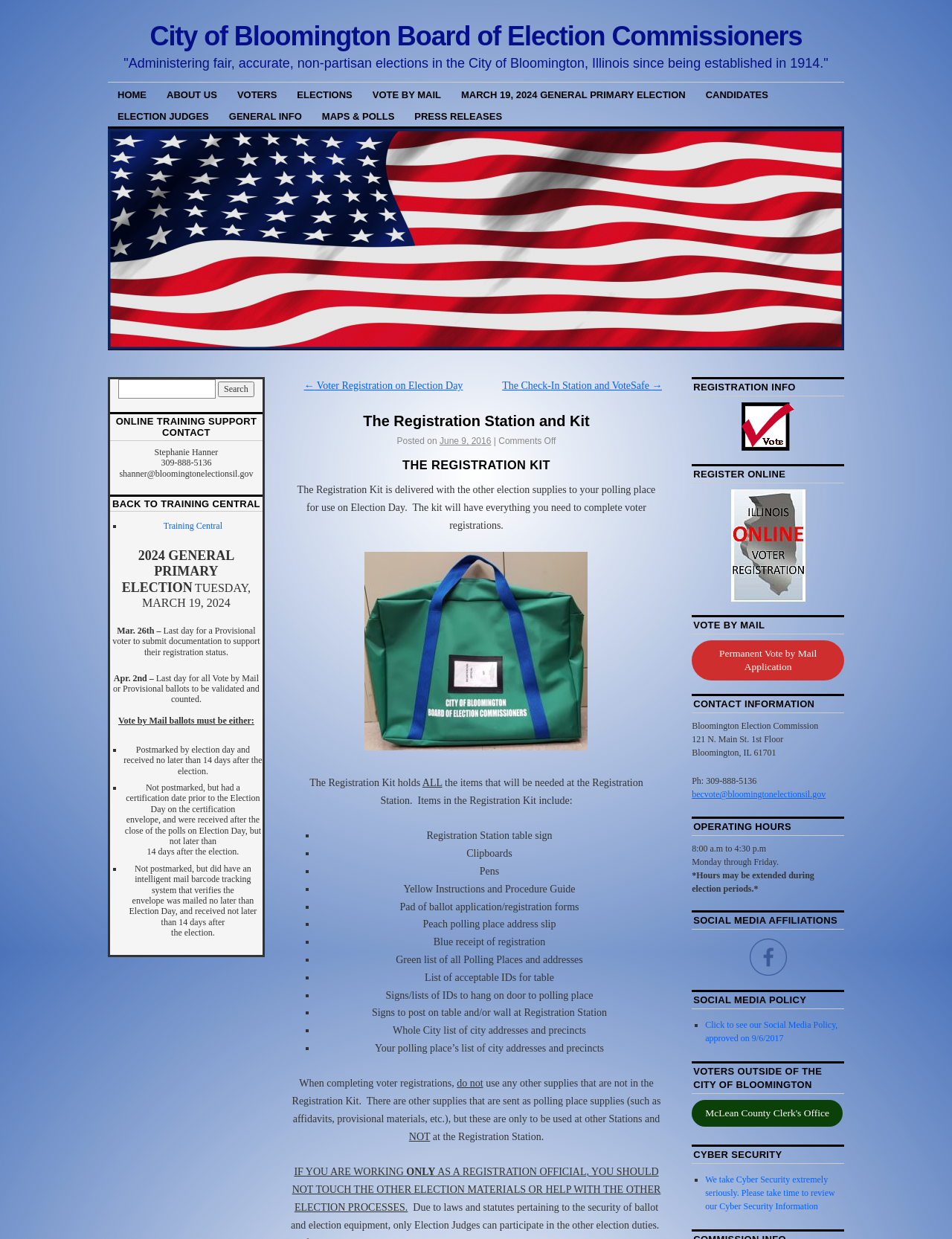Determine the bounding box coordinates of the clickable area required to perform the following instruction: "Search for something". The coordinates should be represented as four float numbers between 0 and 1: [left, top, right, bottom].

[0.124, 0.306, 0.227, 0.322]